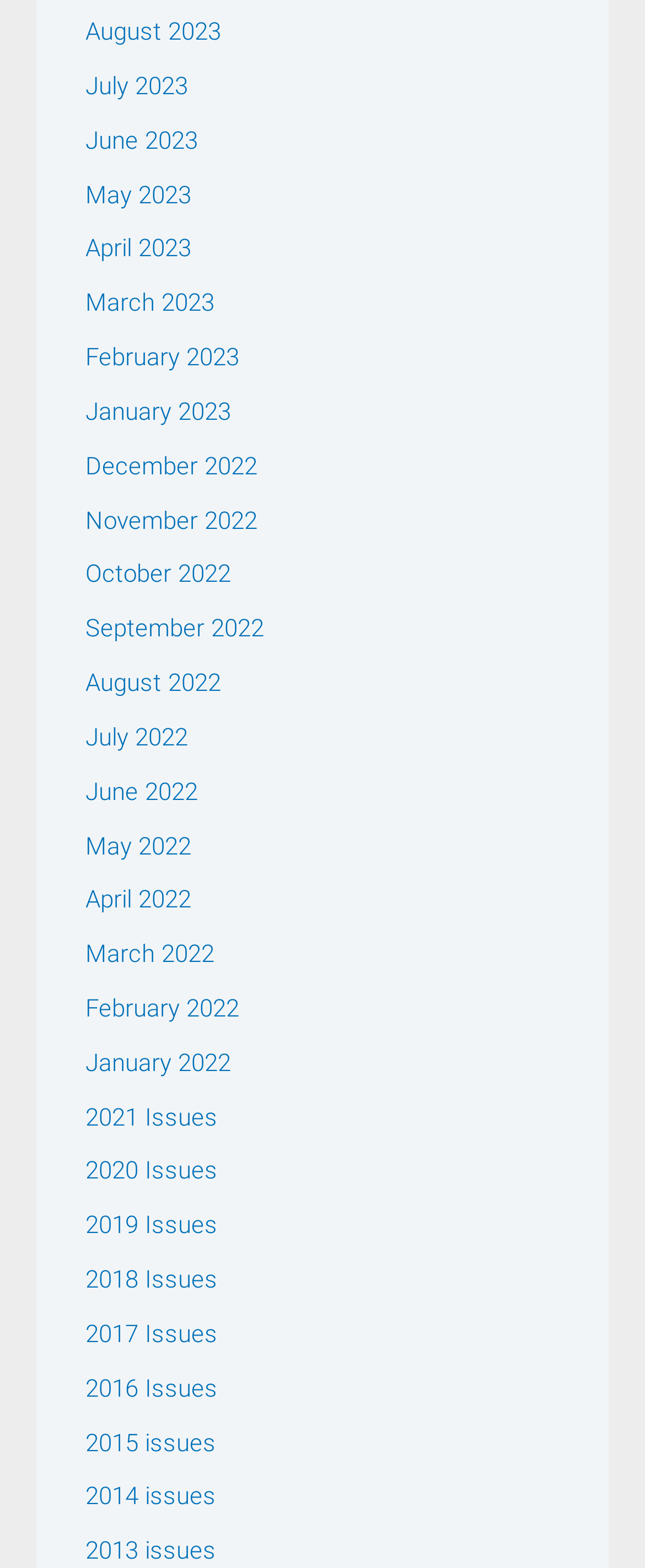Bounding box coordinates are specified in the format (top-left x, top-left y, bottom-right x, bottom-right y). All values are floating point numbers bounded between 0 and 1. Please provide the bounding box coordinate of the region this sentence describes: Search

None